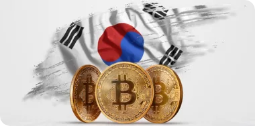Provide a short, one-word or phrase answer to the question below:
What do the three gold Bitcoins represent?

Blockchain technology and digital assets